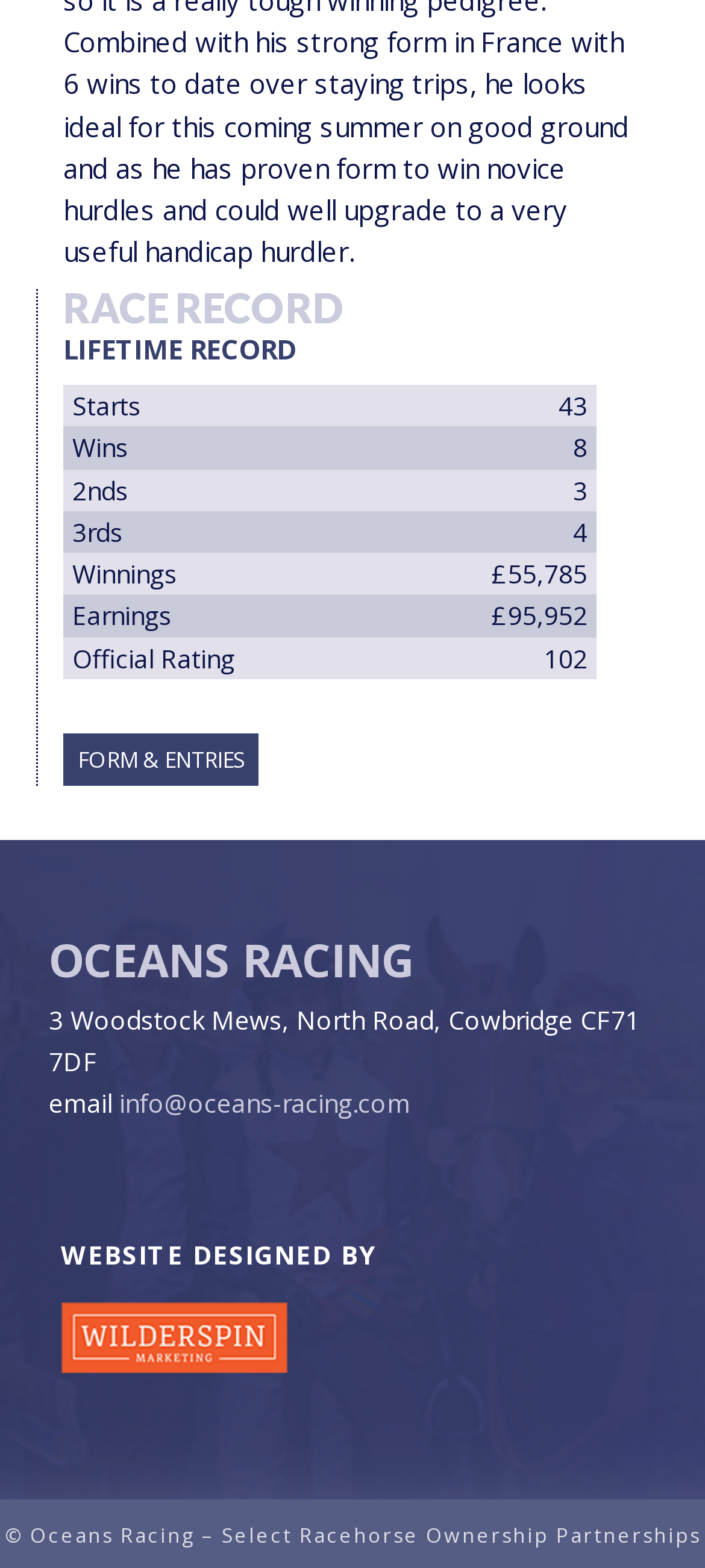Locate and provide the bounding box coordinates for the HTML element that matches this description: "Wilderspin Marketing".

[0.086, 0.84, 0.407, 0.862]